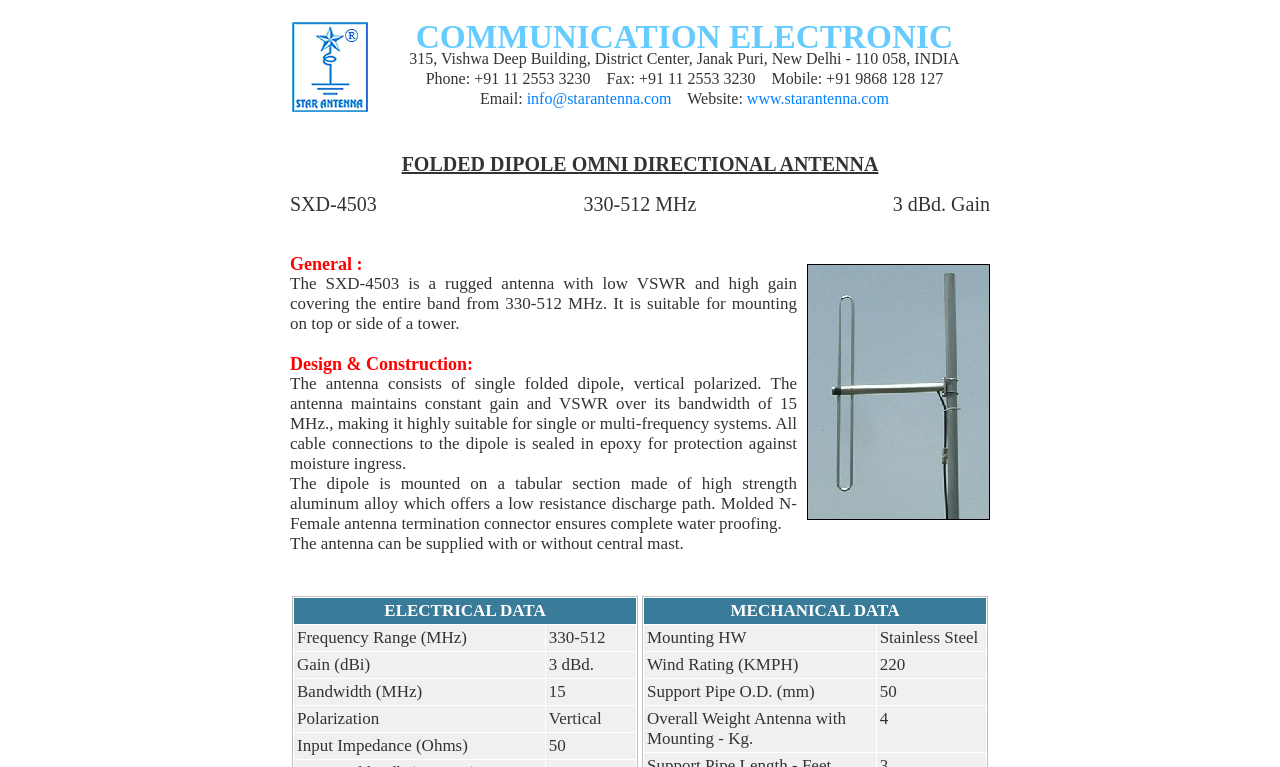What is the weight of the antenna with mounting?
Give a one-word or short phrase answer based on the image.

4 Kg